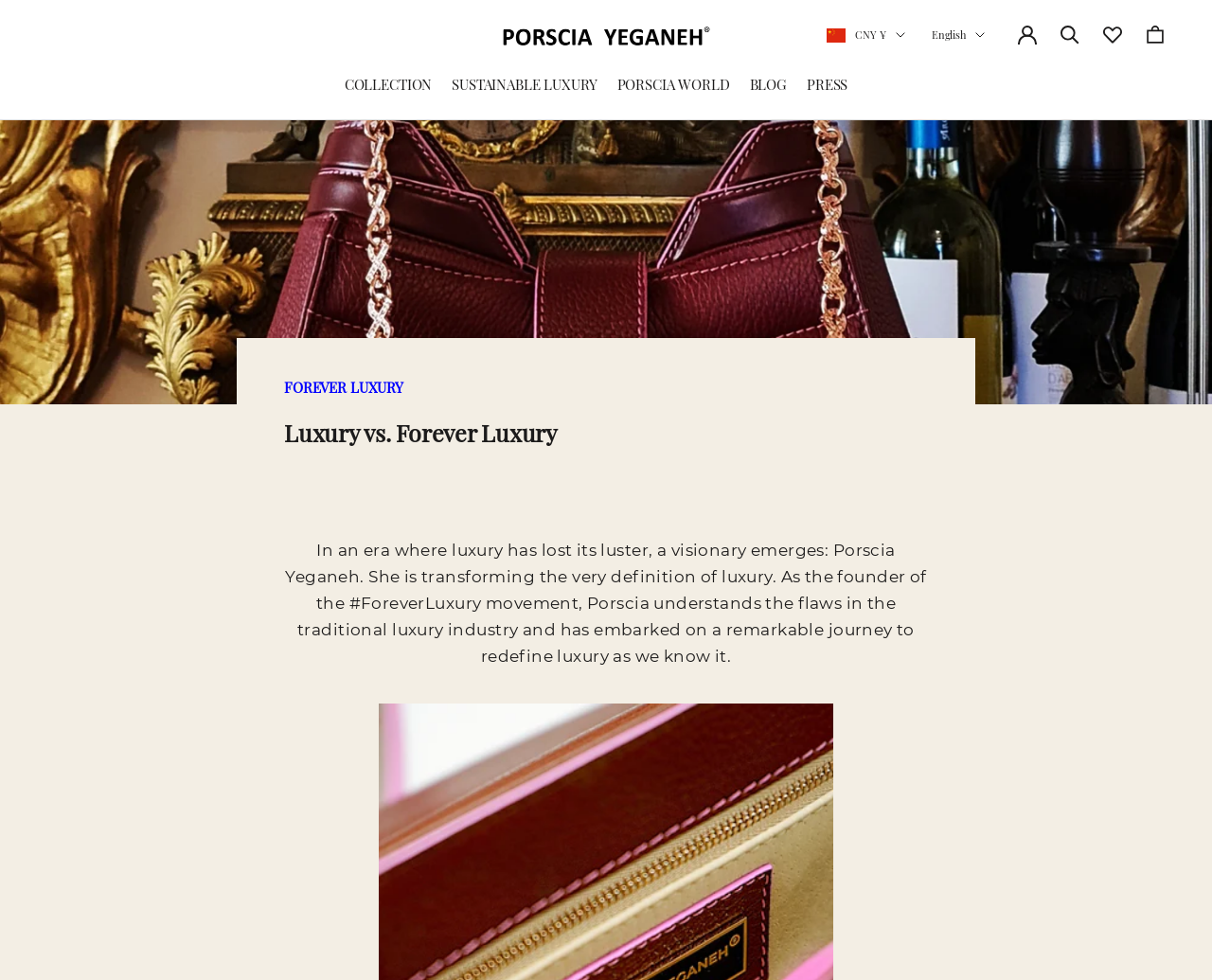What is the theme of the navigation menu?
Answer the question with as much detail as possible.

I inferred the theme by analyzing the navigation menu items, which include 'COLLECTION', 'SUSTAINABLE LUXURY', and 'PORSCIA WORLD', all of which are related to luxury. Additionally, the webpage's title 'Luxury vs. Forever Luxury' suggests that luxury is a central theme.